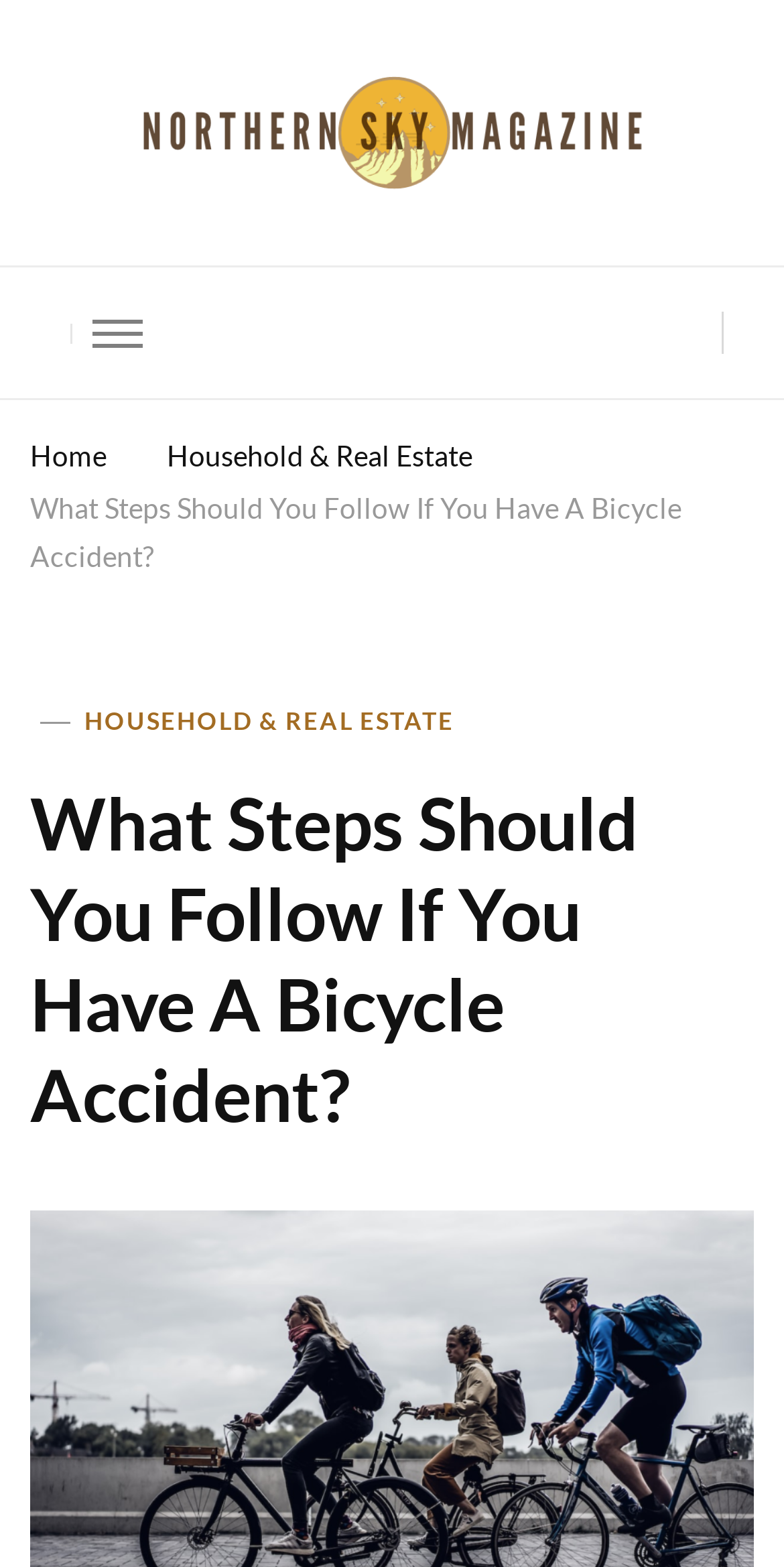Determine which piece of text is the heading of the webpage and provide it.

What Steps Should You Follow If You Have A Bicycle Accident?